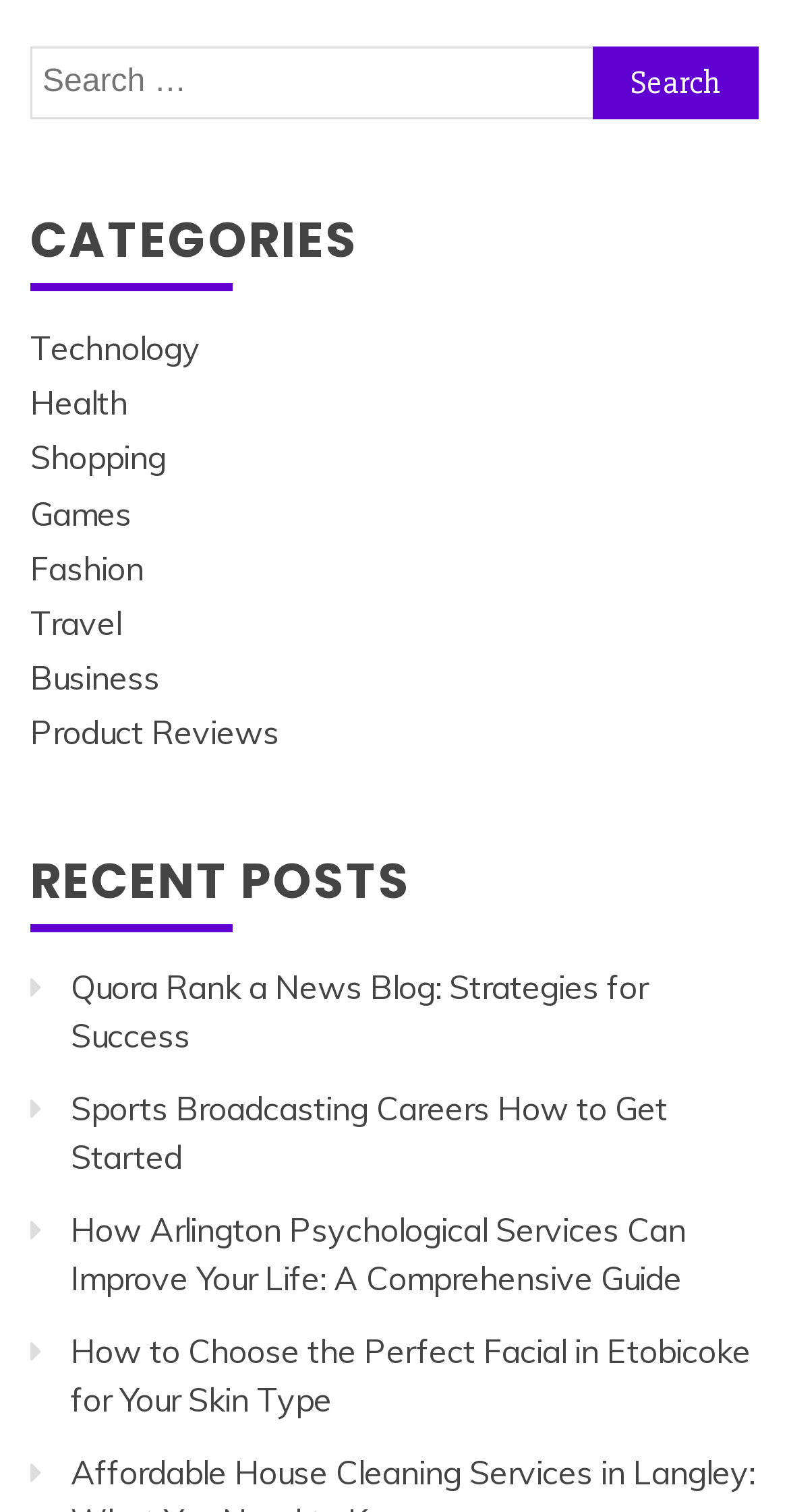Locate the bounding box coordinates of the clickable element to fulfill the following instruction: "Read Quora Rank a News Blog article". Provide the coordinates as four float numbers between 0 and 1 in the format [left, top, right, bottom].

[0.09, 0.64, 0.821, 0.698]